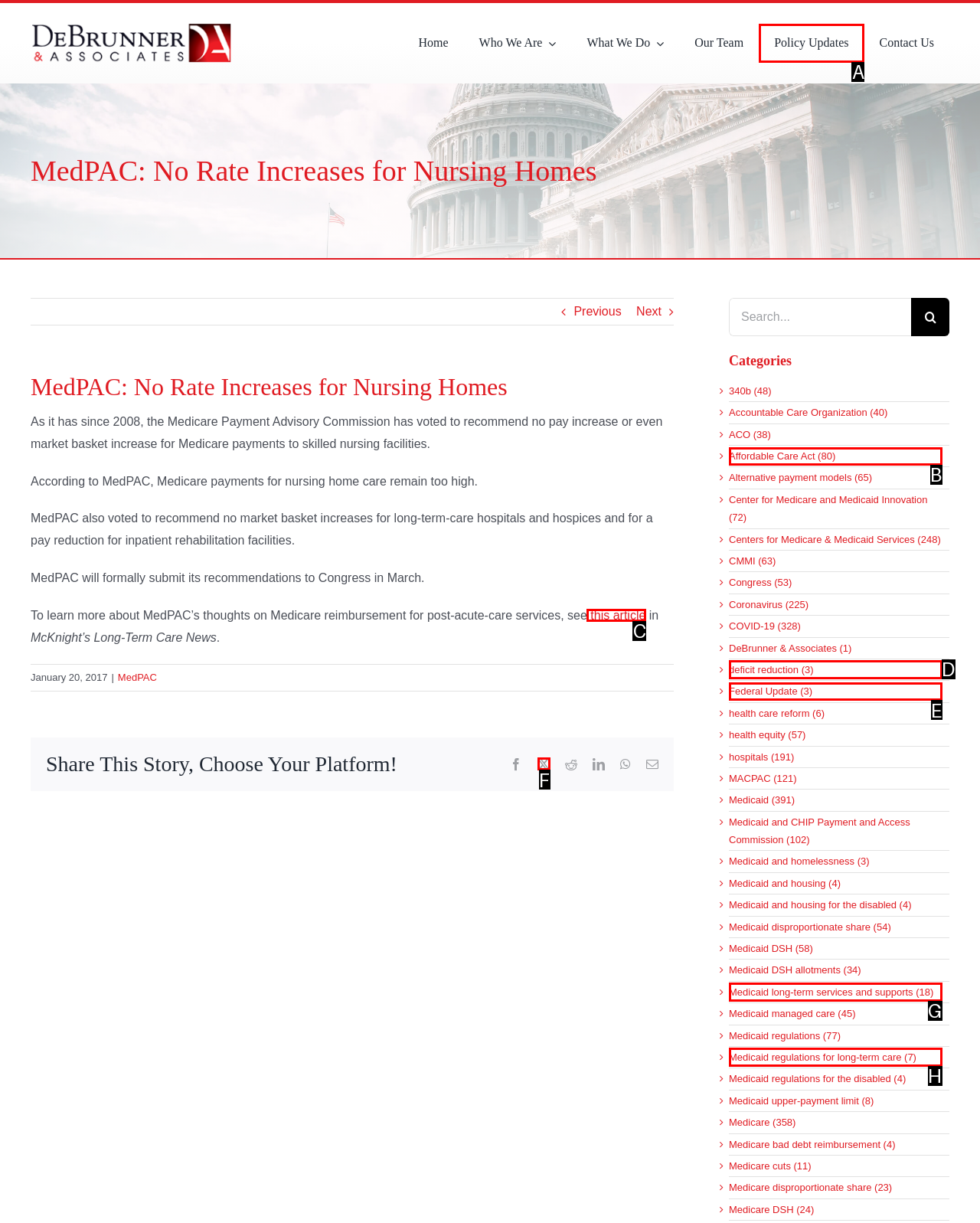Point out the specific HTML element to click to complete this task: Read the article about MedPAC Reply with the letter of the chosen option.

C